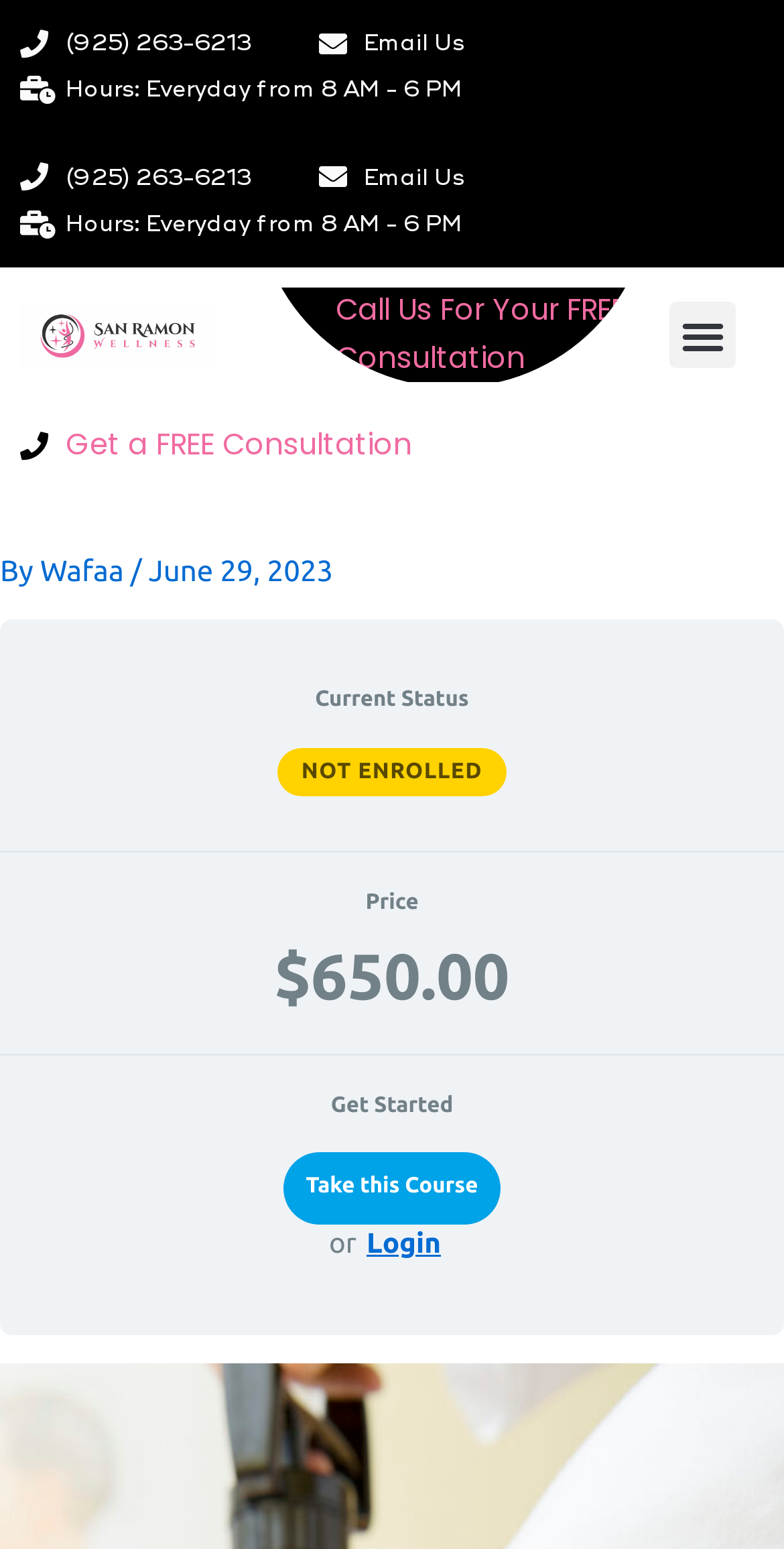Determine the bounding box for the HTML element described here: "Menu". The coordinates should be given as [left, top, right, bottom] with each number being a float between 0 and 1.

[0.854, 0.195, 0.939, 0.238]